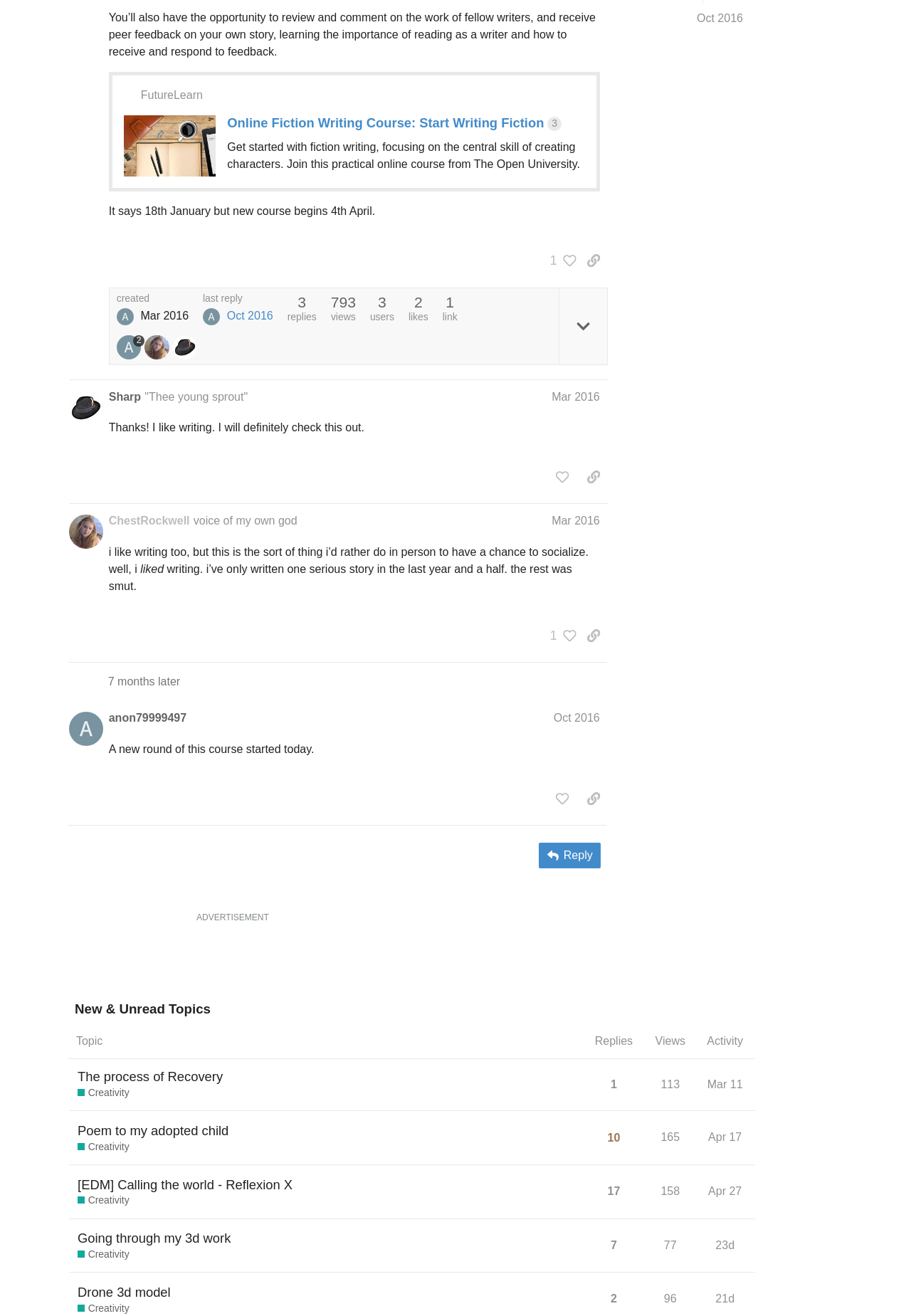Identify the bounding box for the UI element described as: "aria-label="Advertisement" title="3rd party ad content"". Ensure the coordinates are four float numbers between 0 and 1, formatted as [left, top, right, bottom].

[0.216, 0.704, 0.784, 0.753]